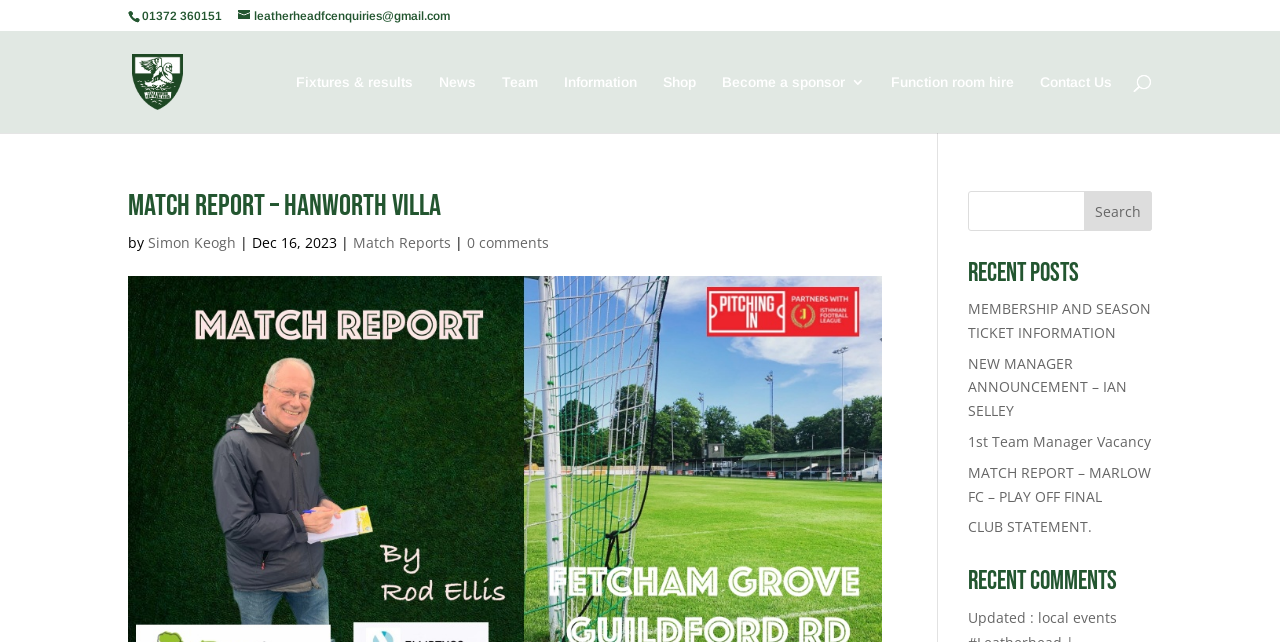What is the name of the author of the match report?
Identify the answer in the screenshot and reply with a single word or phrase.

Simon Keogh